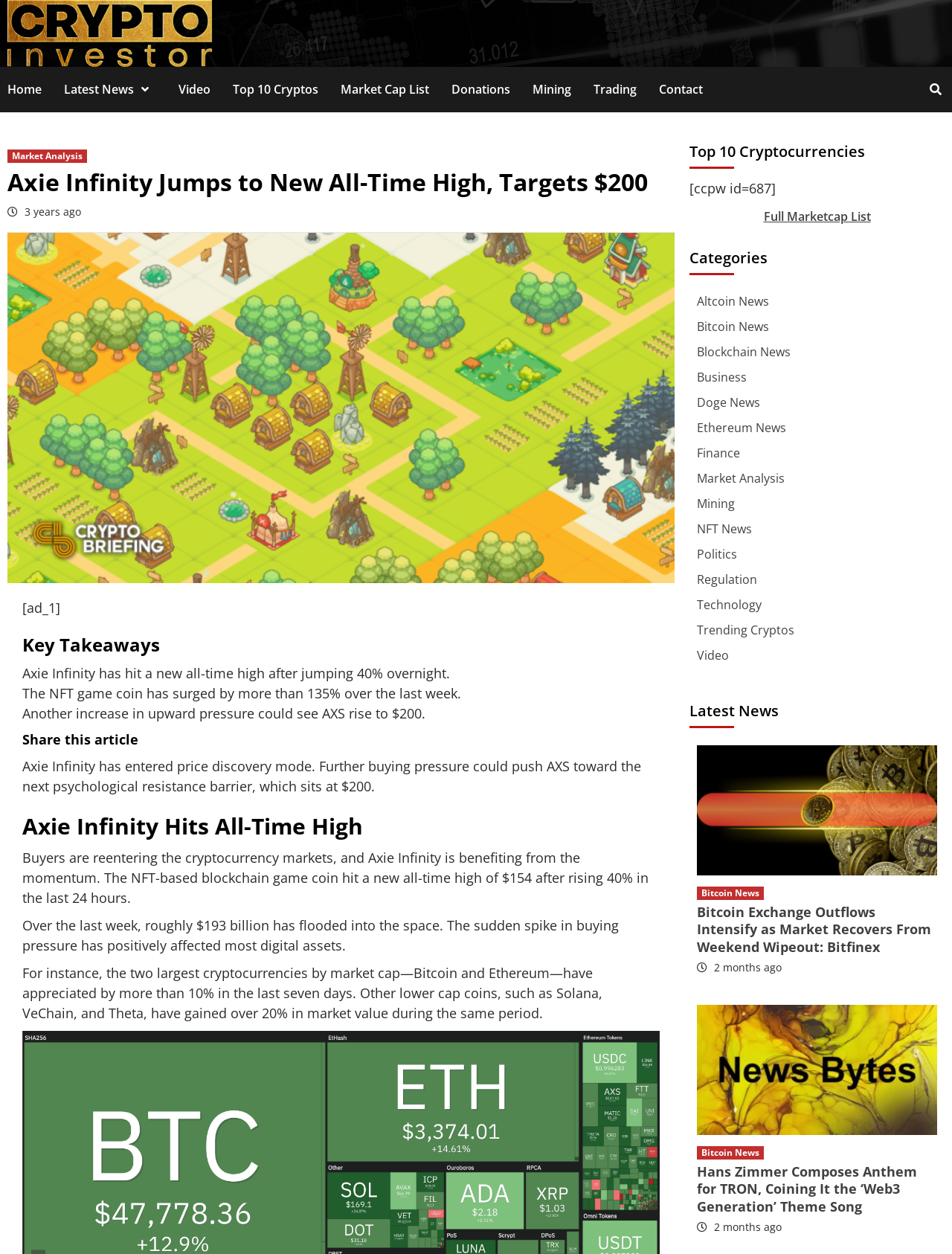Please determine the bounding box coordinates of the element's region to click in order to carry out the following instruction: "Click on the 'Market Analysis' link". The coordinates should be four float numbers between 0 and 1, i.e., [left, top, right, bottom].

[0.008, 0.119, 0.091, 0.13]